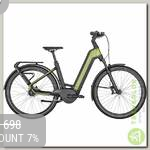Offer a meticulous description of the image.

The image showcases the sleek and modern E-Ville Expert E-Trekking Bike in a stylish reed green color. This e-bike is designed with a step-through frame, making it easy to mount and dismount. The bike features a comfortable seating position and is equipped with practical accessories, such as a rear rack for carrying items, making it ideal for both urban commuting and leisurely rides.

Prominently displayed on the image is a discount label indicating "DISCOUNT 7%" off the original price, attracting potential buyers with a competitive deal. This bicycle is part of the E-Trekking Bikes category, known for their versatility and suitability for various terrains. With its appealing aesthetics and functional design, this bike combines style and practicality for cyclists looking for an efficient mode of transport.